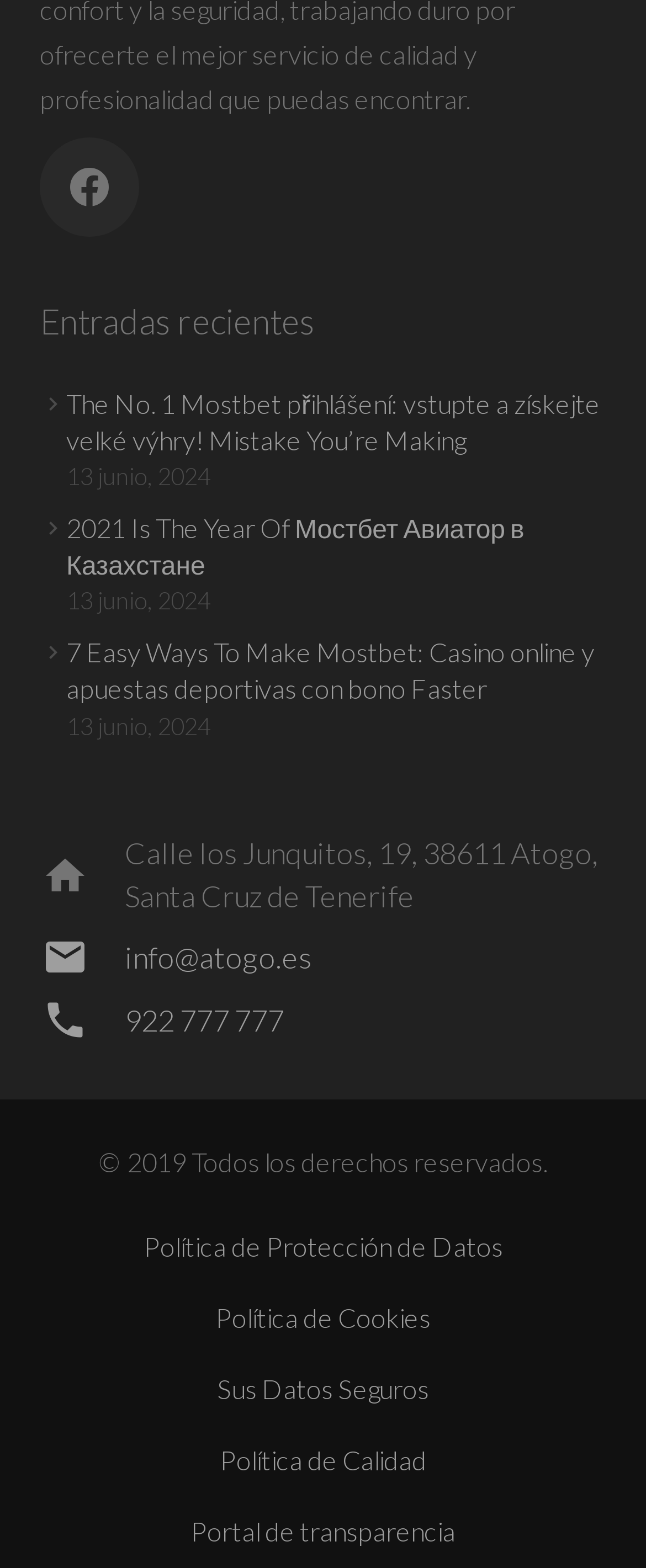Determine the bounding box coordinates for the clickable element required to fulfill the instruction: "Read about Mostbet přihlášení". Provide the coordinates as four float numbers between 0 and 1, i.e., [left, top, right, bottom].

[0.103, 0.247, 0.929, 0.29]